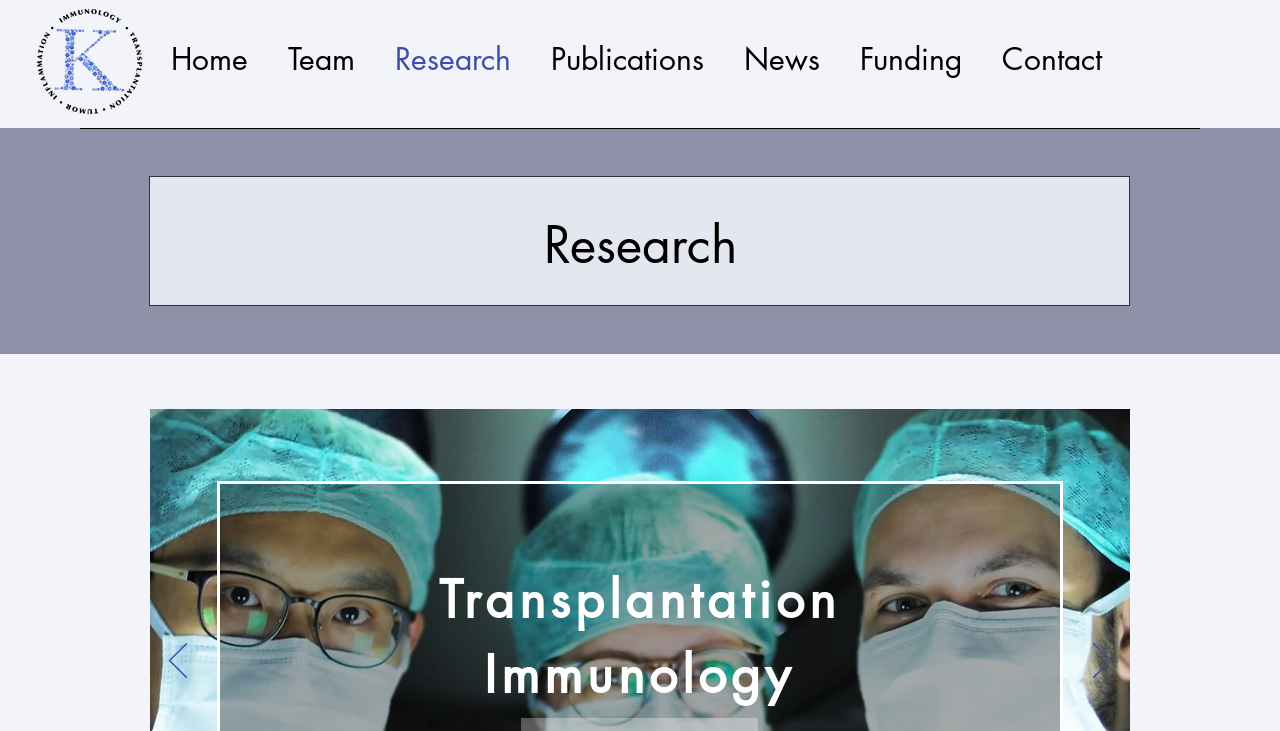Provide the bounding box coordinates in the format (top-left x, top-left y, bottom-right x, bottom-right y). All values are floating point numbers between 0 and 1. Determine the bounding box coordinate of the UI element described as: parent_node: Transplantation aria-label="Previous"

[0.132, 0.88, 0.146, 0.932]